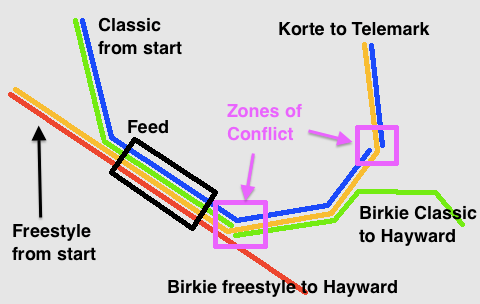What is the purpose of the Feed station?
Please give a detailed and elaborate answer to the question.

The question asks about the purpose of the Feed station, which is indicated in black on the map. According to the caption, the Feed station is a crucial pit stop where skiers can refuel and hydrate, illustrating the race’s logistical considerations.